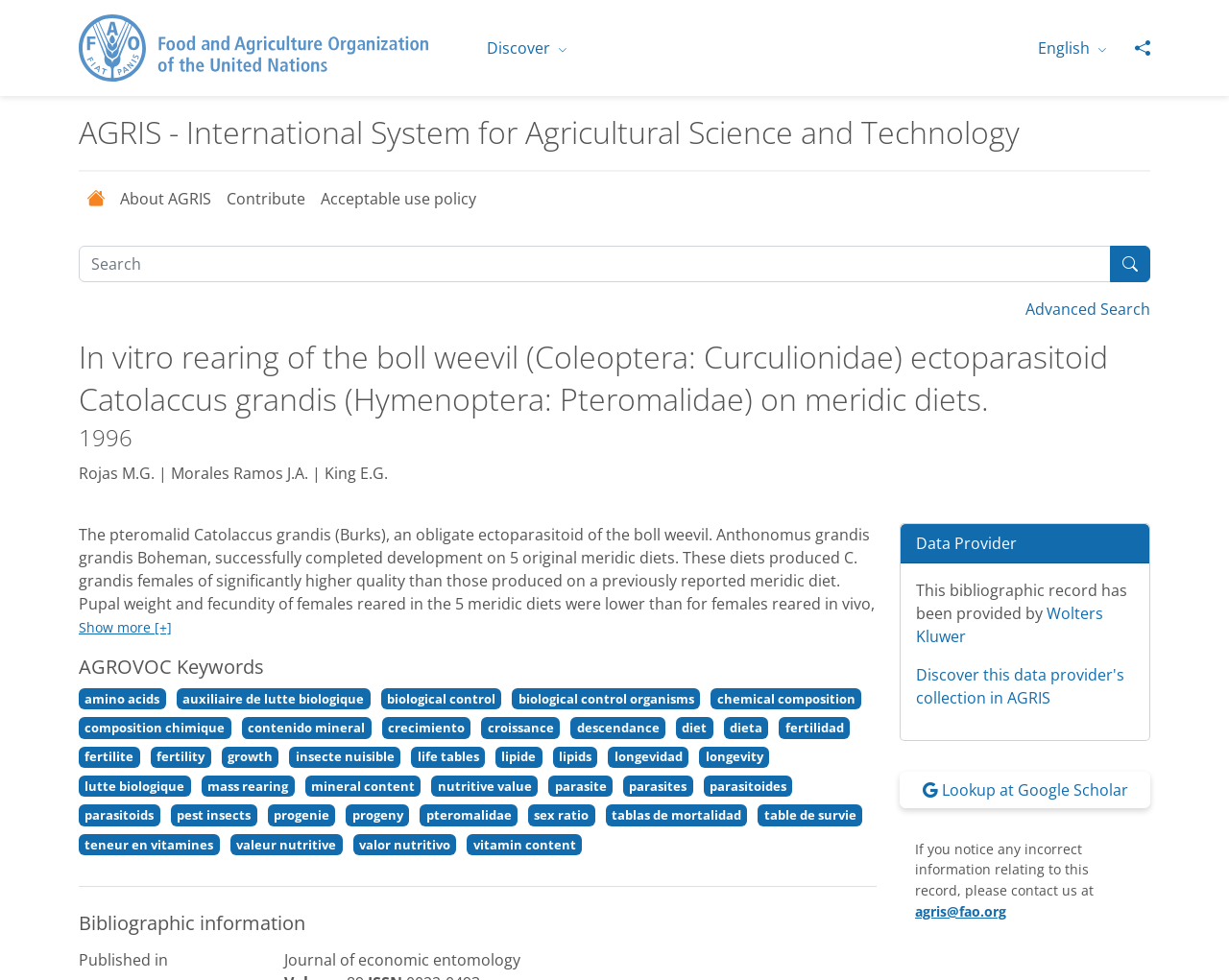Please identify the bounding box coordinates of the clickable area that will fulfill the following instruction: "Click the 'Discover' button". The coordinates should be in the format of four float numbers between 0 and 1, i.e., [left, top, right, bottom].

[0.386, 0.03, 0.472, 0.068]